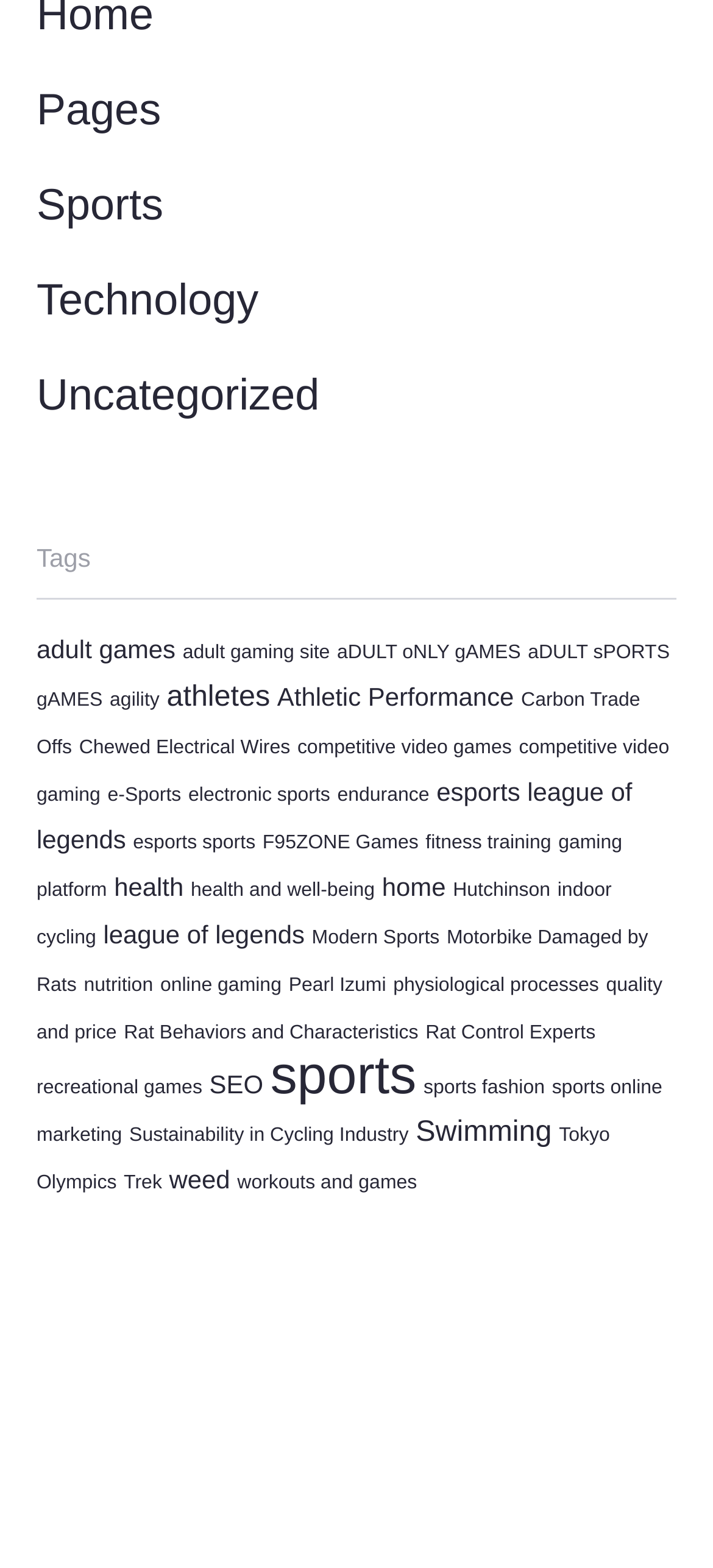Provide a brief response to the question below using a single word or phrase: 
What is the category with the most items?

sports